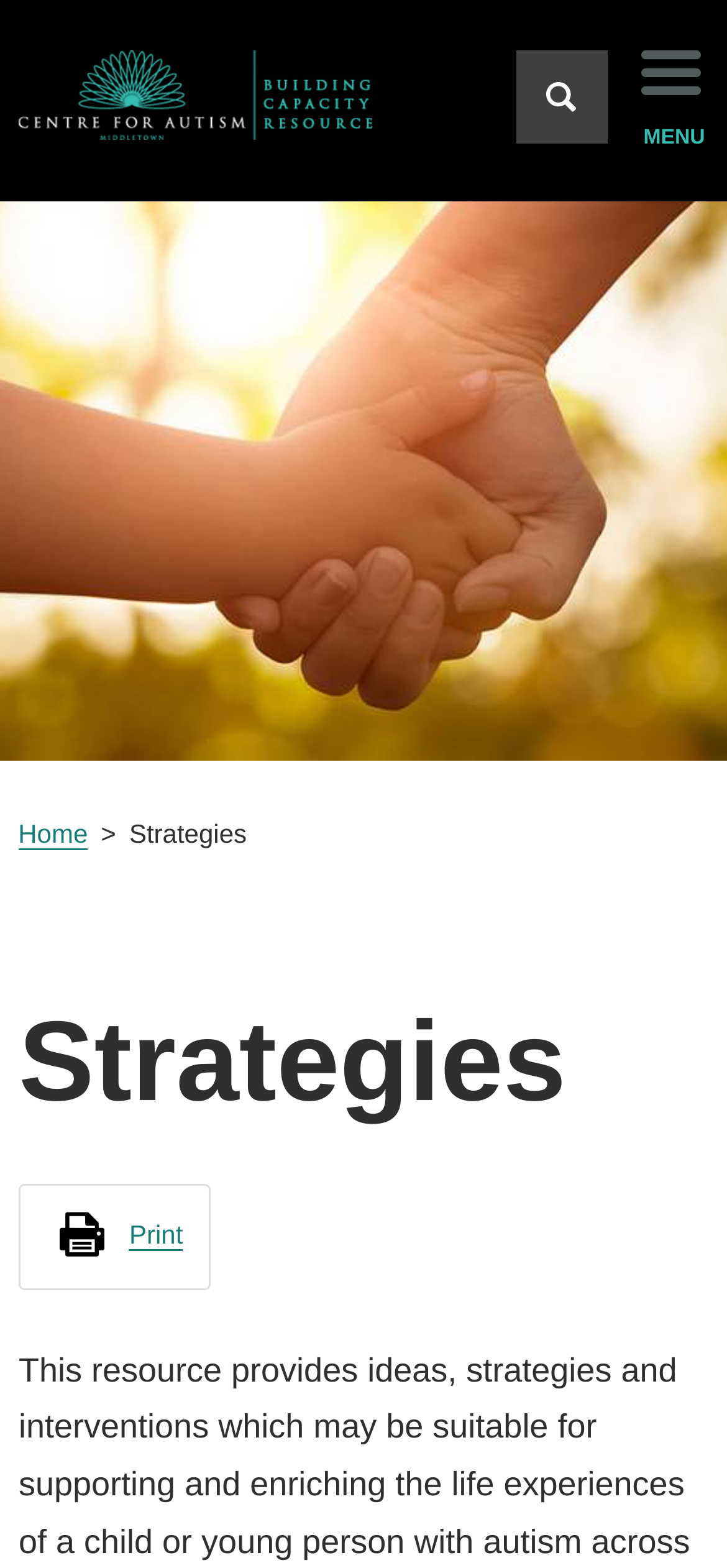Find the bounding box coordinates corresponding to the UI element with the description: "Show search form". The coordinates should be formatted as [left, top, right, bottom], with values as floats between 0 and 1.

[0.71, 0.032, 0.837, 0.091]